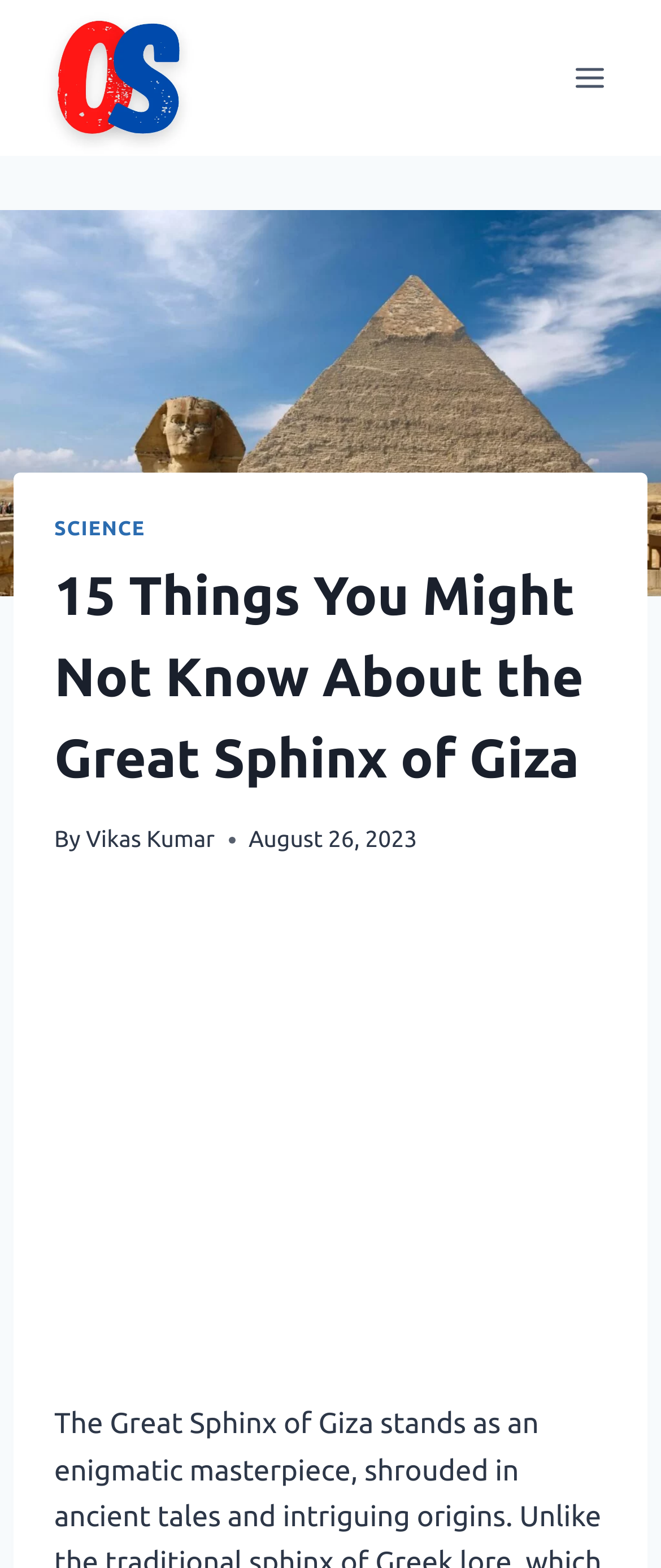Please answer the following question using a single word or phrase: 
Is the menu expanded?

No